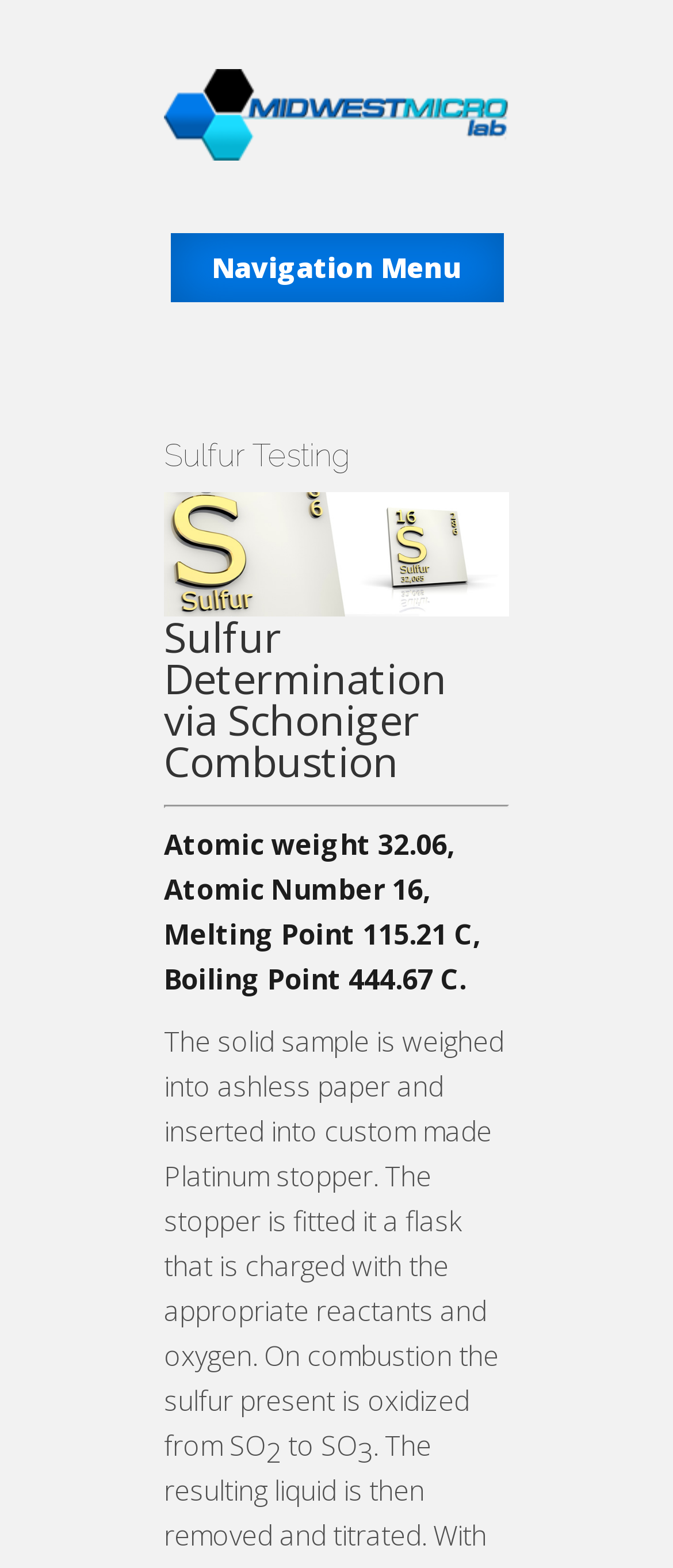Detail the various sections and features present on the webpage.

The webpage is about sulfur testing and analysis, with a focus on the Schoniger Combustion method. At the top, there is a navigation menu link. Below it, there is a heading that reads "Sulfur Testing" accompanied by an image of sulfur. 

Underneath, there is another heading that describes the method, "Sulfur Determination via Schoniger Combustion". A horizontal separator line follows, separating the heading from the detailed information. 

The detailed information includes a paragraph of text that lists the atomic weight, atomic number, melting point, and boiling point of sulfur. Below this, there is a longer paragraph that explains the process of sulfur determination, which involves weighing a solid sample into ashless paper and inserting it into a custom-made platinum stopper. The stopper is then fitted into a flask with reactants and oxygen, and on combustion, the sulfur is oxidized. 

There are two subscript elements within the second paragraph, which appear to be part of the chemical notation for the reaction. The webpage also features two links, one for "Analysis of Carbon, Hydrogen, Nitrogen, Oxygen, and halogens including Fluorine" and another for the navigation menu.